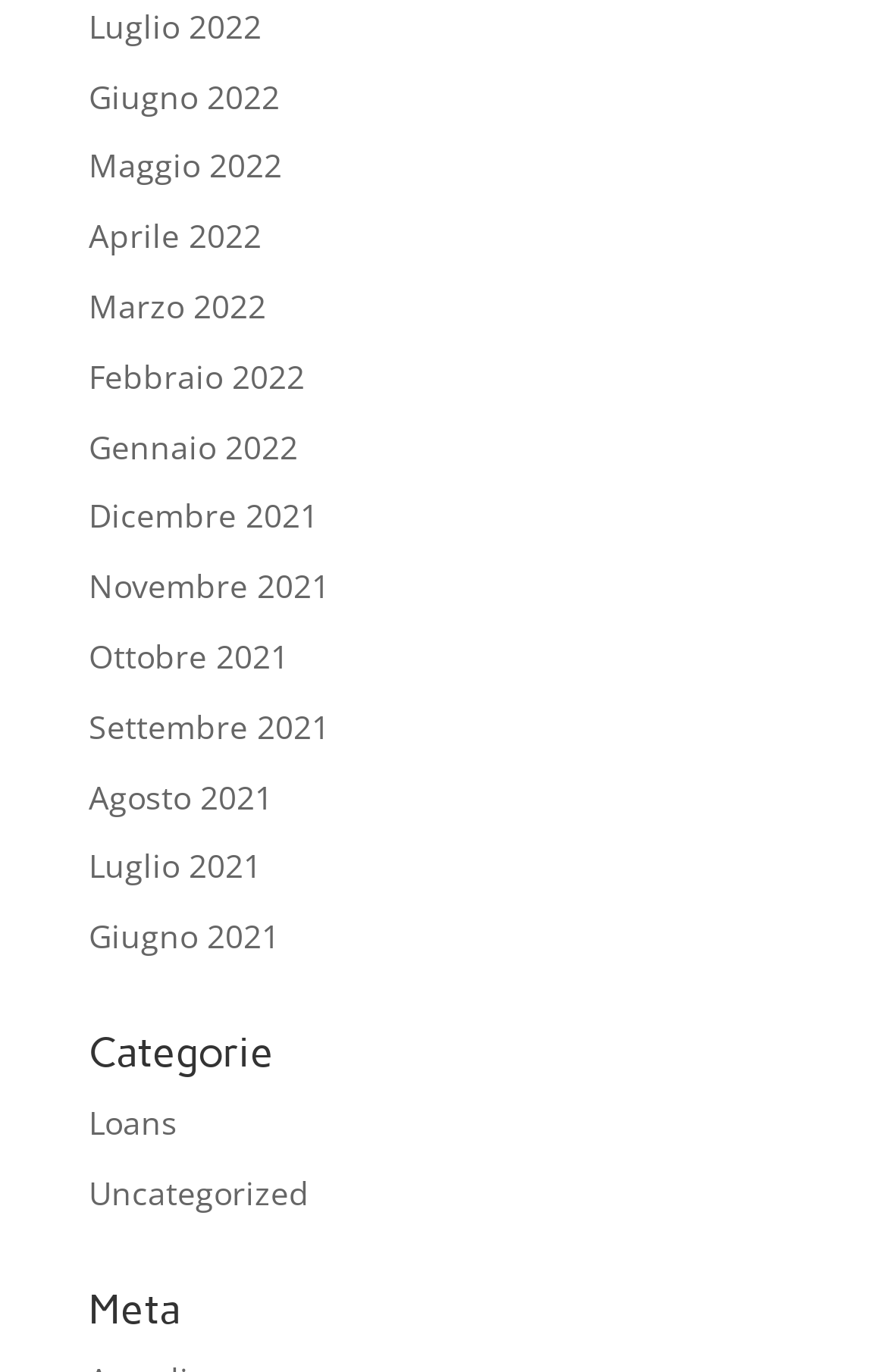Can you show the bounding box coordinates of the region to click on to complete the task described in the instruction: "go to November 2021"?

[0.1, 0.411, 0.372, 0.443]